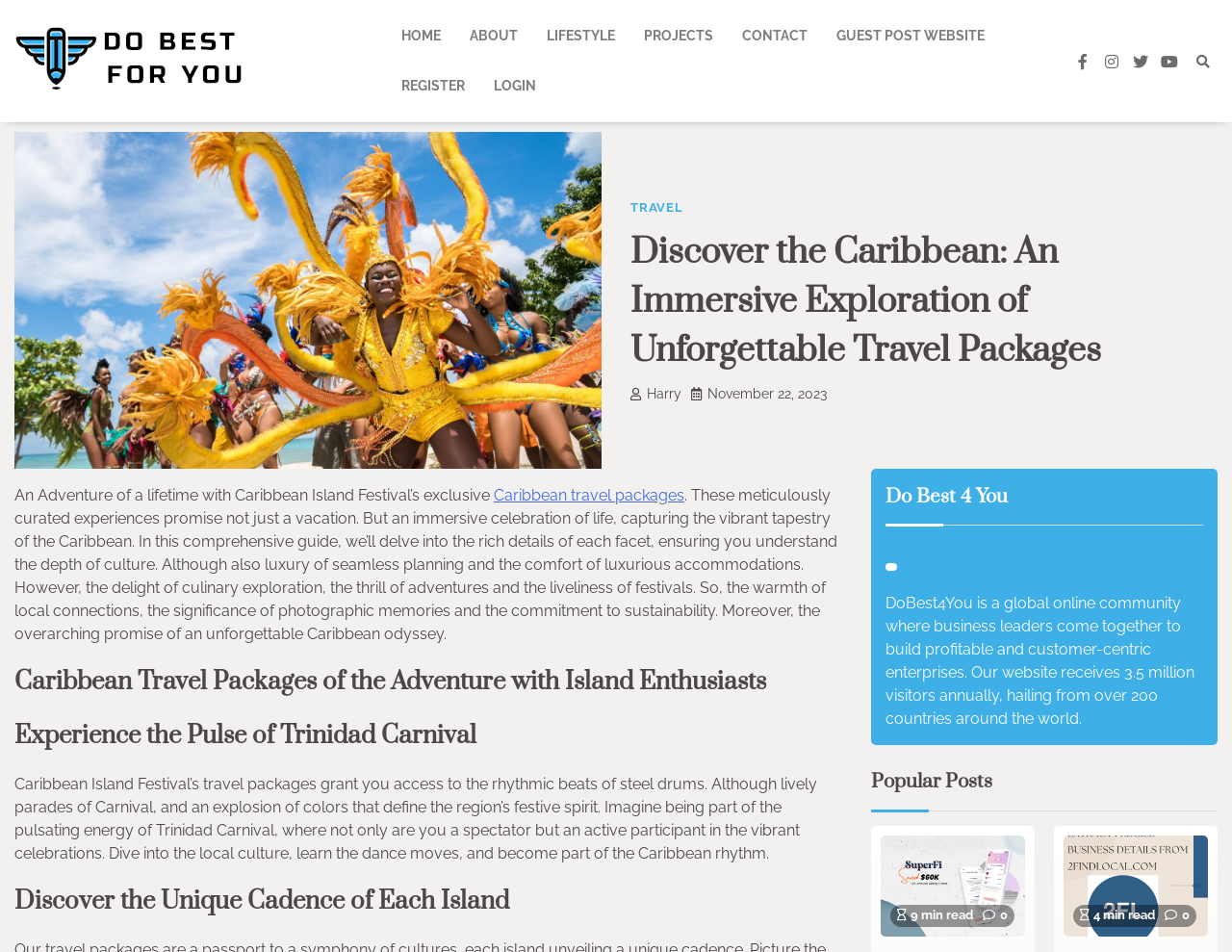From the screenshot, find the bounding box of the UI element matching this description: "Lifestyle". Supply the bounding box coordinates in the form [left, top, right, bottom], each a float between 0 and 1.

[0.432, 0.012, 0.511, 0.064]